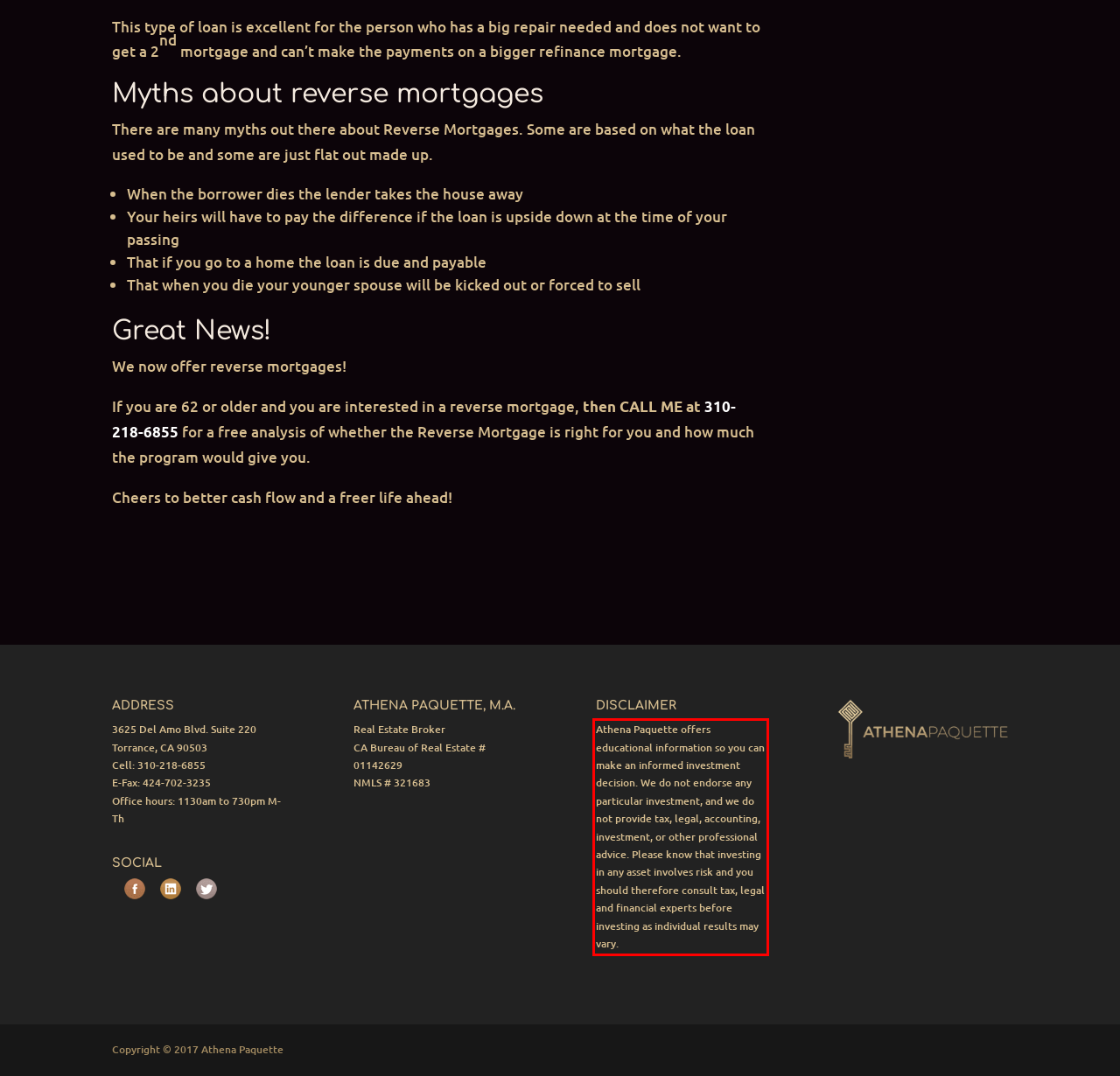Given a webpage screenshot with a red bounding box, perform OCR to read and deliver the text enclosed by the red bounding box.

Athena Paquette offers educational information so you can make an informed investment decision. We do not endorse any particular investment, and we do not provide tax, legal, accounting, investment, or other professional advice. Please know that investing in any asset involves risk and you should therefore consult tax, legal and financial experts before investing as individual results may vary.